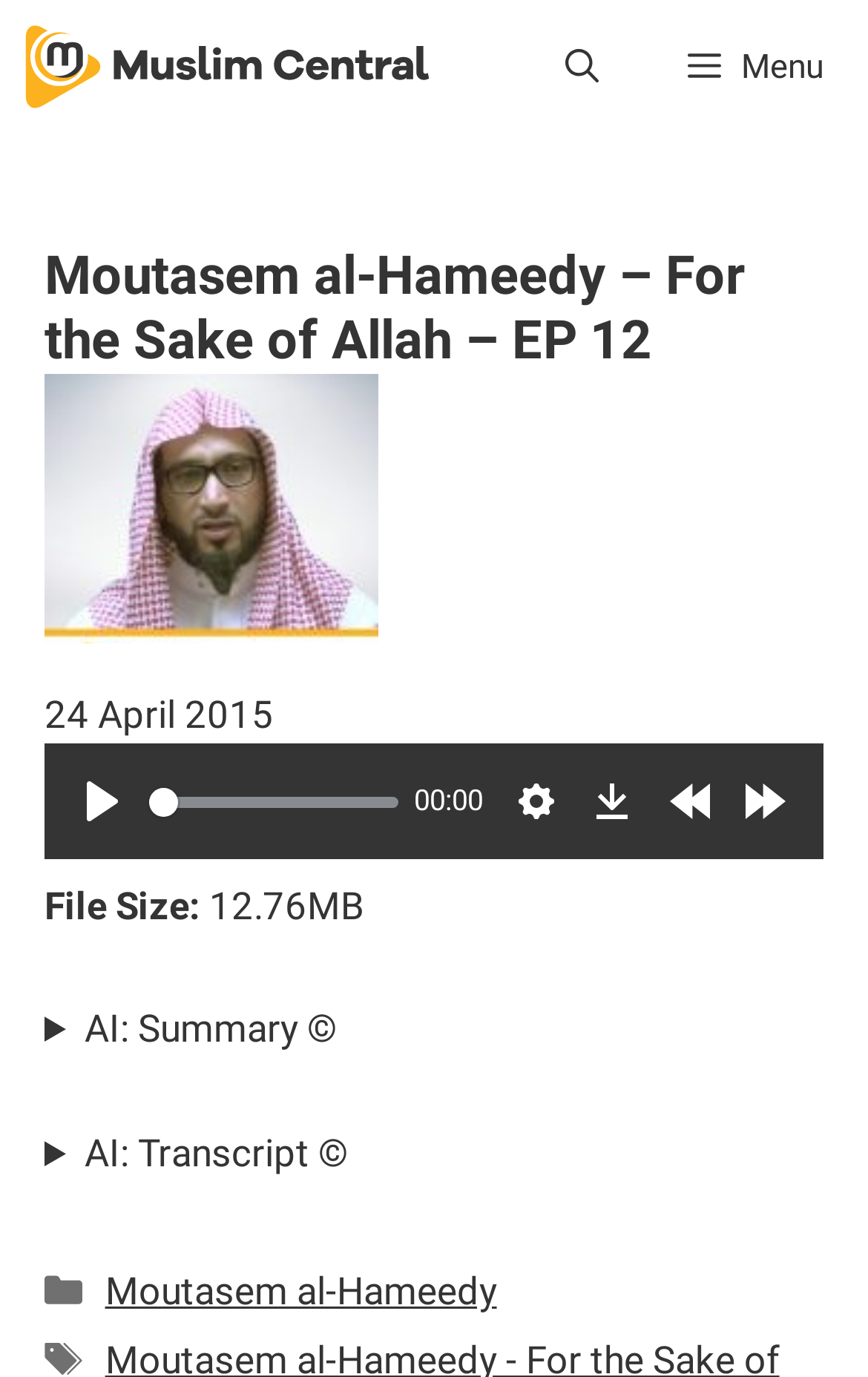Please identify the bounding box coordinates of the clickable area that will allow you to execute the instruction: "Open the search bar".

[0.6, 0.0, 0.741, 0.097]